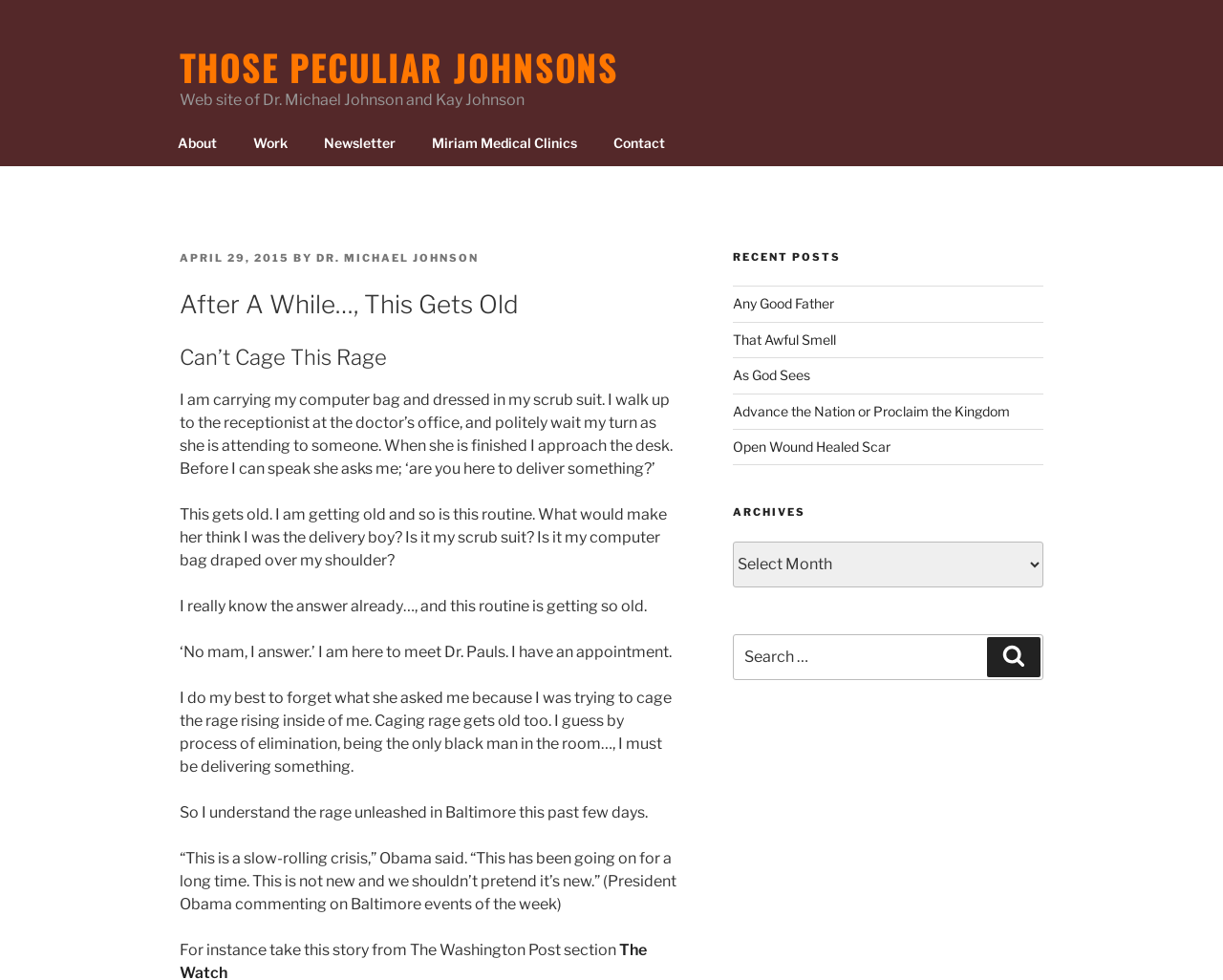Extract the main heading text from the webpage.

After A While…, This Gets Old